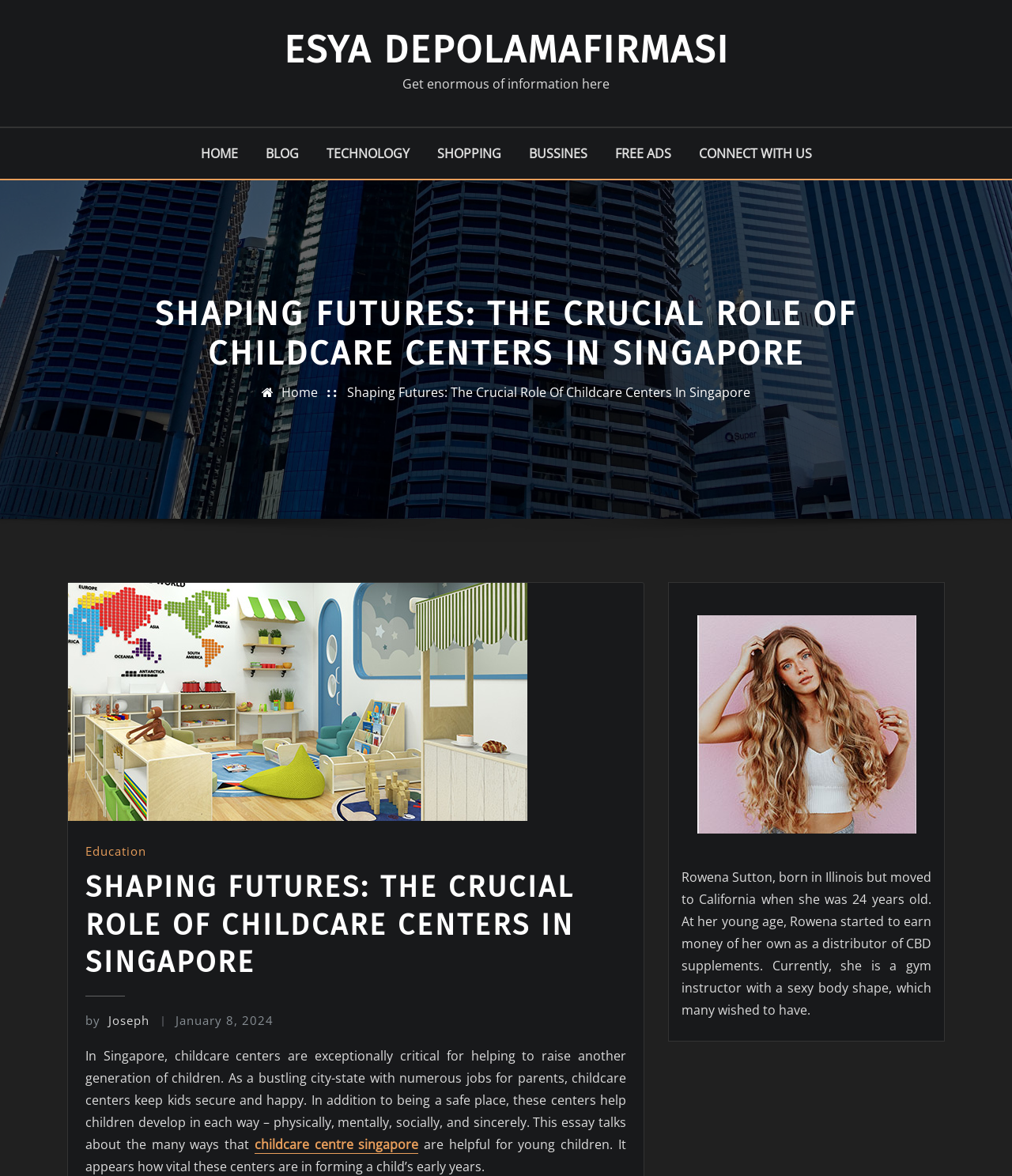Produce a meticulous description of the webpage.

The webpage is about the crucial role of childcare centers in Singapore, with a focus on their importance in raising the next generation of children. At the top, there is a heading "ESYA DEPOLAMAFIRMASI" followed by a link with the same text. Below this, there is a static text "Get enormous of information here". 

To the right of the heading, there are several links, including "HOME", "BLOG", "TECHNOLOGY", "SHOPPING", "BUSSINES", "FREE ADS", and "CONNECT WITH US", which are likely navigation links. 

Further down, there is another heading "SHAPING FUTURES: THE CRUCIAL ROLE OF CHILDCARE CENTERS IN SINGAPORE", which is followed by two links, "Home" and "Shaping Futures: The Crucial Role Of Childcare Centers In Singapore". 

Below this, there is a figure, likely an image, and a link "Education". There is also a header with the same text as the second heading, "SHAPING FUTURES: THE CRUCIAL ROLE OF CHILDCARE CENTERS IN SINGAPORE". 

The main content of the webpage starts with a link "by Joseph" and a link "January 8, 2024", which likely indicates the author and date of the article. The article discusses the importance of childcare centers in Singapore, highlighting their role in keeping kids secure and happy, and helping them develop physically, mentally, socially, and sincerely. There is also a link "childcare centre singapore" within the article. 

At the bottom of the page, there is a static text about Rowena Sutton, a gym instructor, which seems unrelated to the main topic of the webpage.